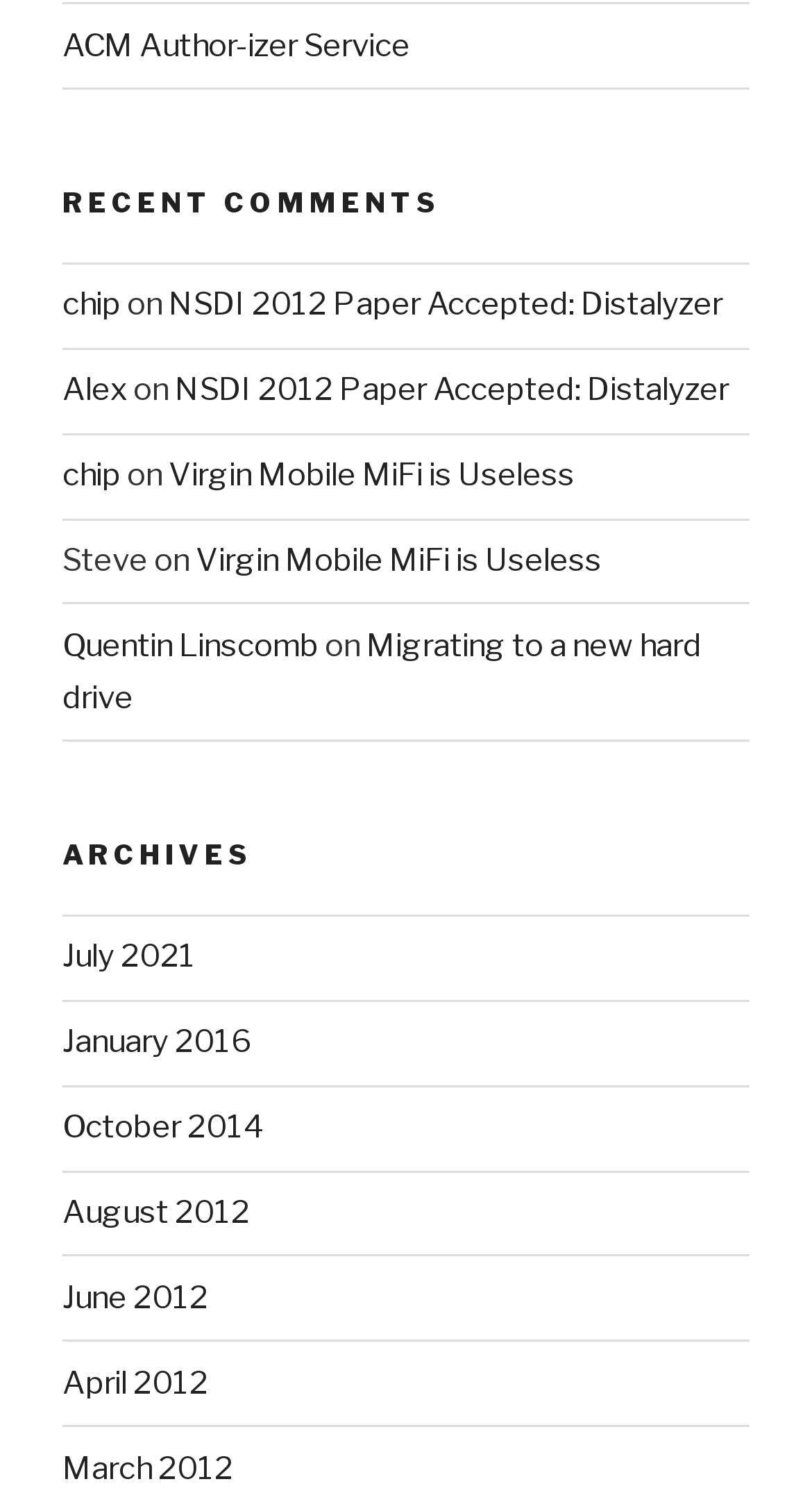Given the element description: "ACM Author-izer Service", predict the bounding box coordinates of this UI element. The coordinates must be four float numbers between 0 and 1, given as [left, top, right, bottom].

[0.077, 0.018, 0.505, 0.043]